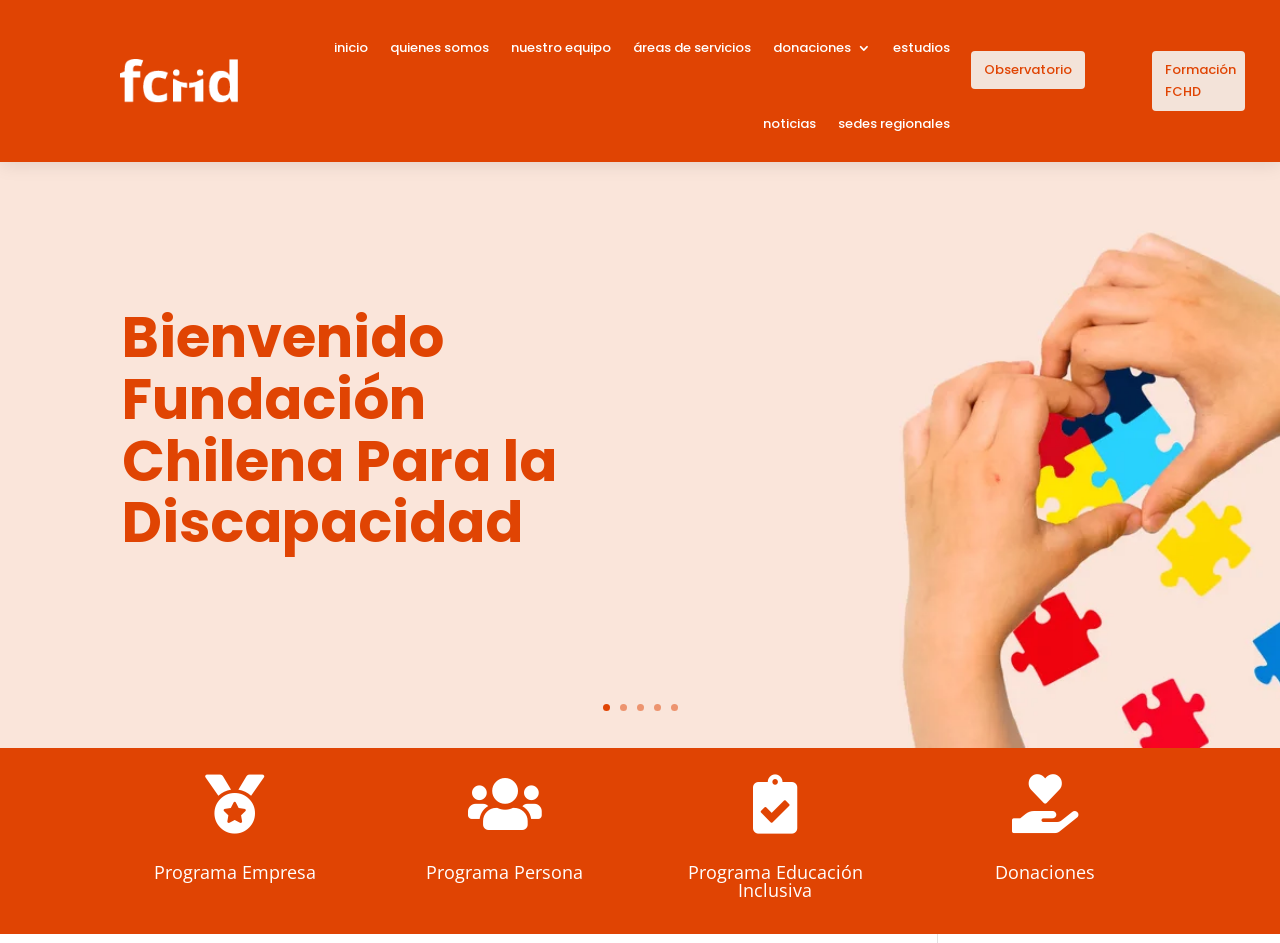Using the given element description, provide the bounding box coordinates (top-left x, top-left y, bottom-right x, bottom-right y) for the corresponding UI element in the screenshot: nuestro equipo

[0.4, 0.011, 0.478, 0.091]